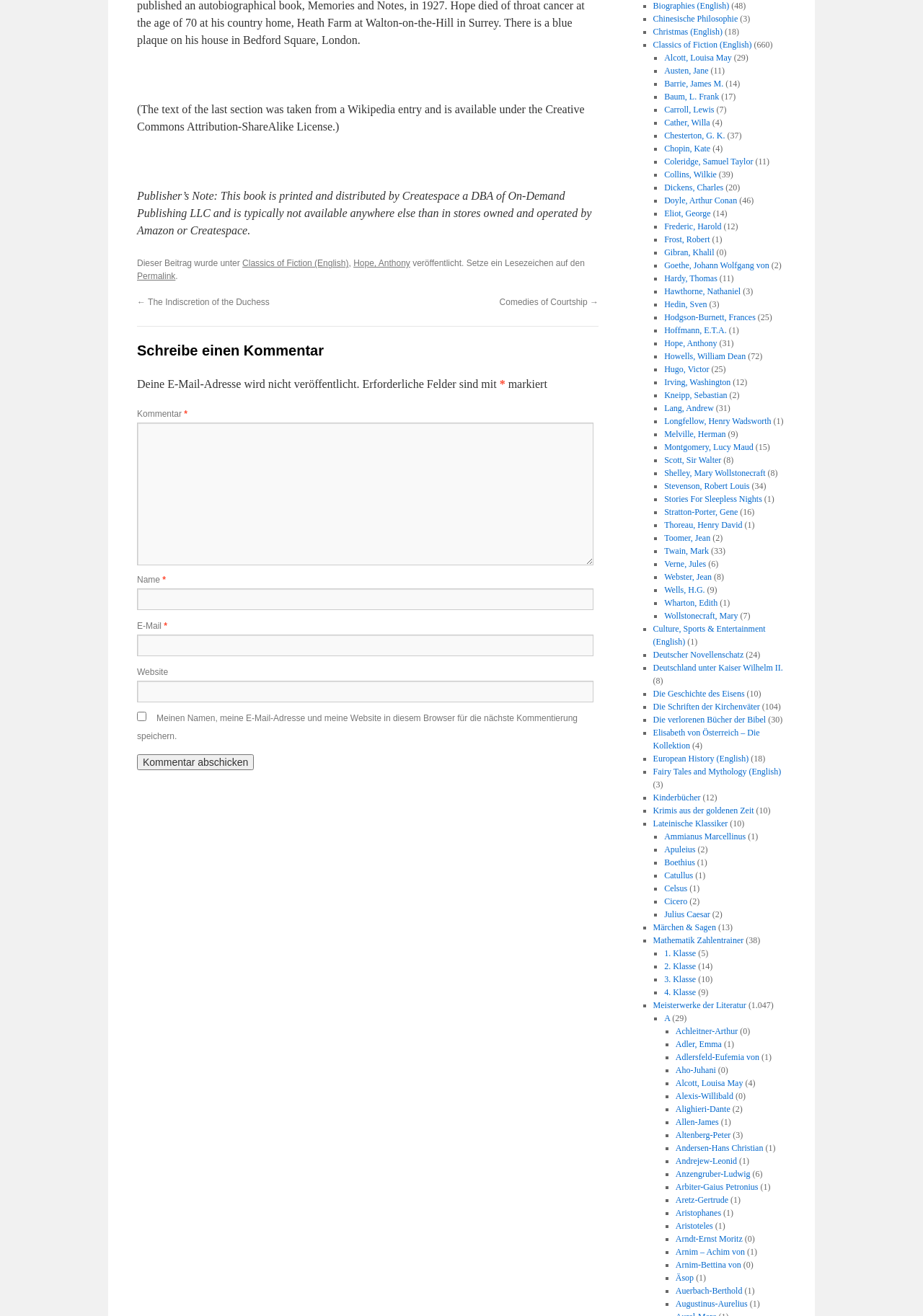Could you specify the bounding box coordinates for the clickable section to complete the following instruction: "Enter your name"?

[0.148, 0.447, 0.643, 0.464]